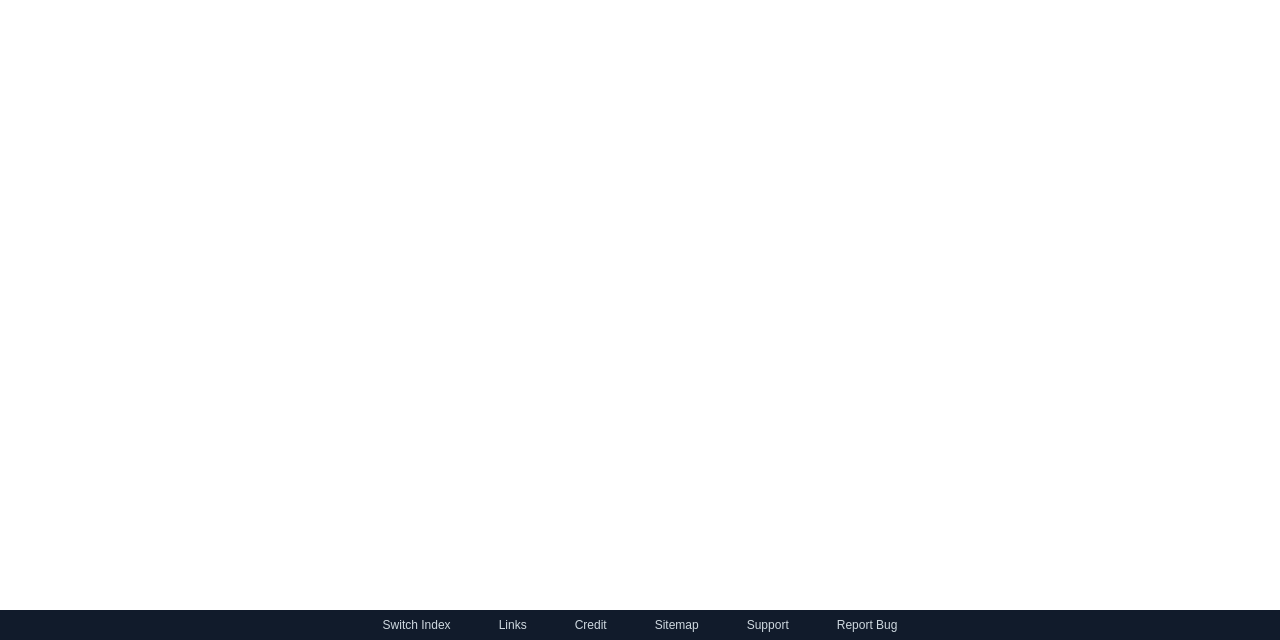Bounding box coordinates are given in the format (top-left x, top-left y, bottom-right x, bottom-right y). All values should be floating point numbers between 0 and 1. Provide the bounding box coordinate for the UI element described as: Switch Index

[0.299, 0.965, 0.352, 0.988]